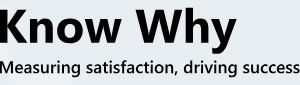Please use the details from the image to answer the following question comprehensively:
What is the focus of the company?

The tagline 'Measuring satisfaction, driving success' implies that the company is focused on understanding customer experiences and leveraging that insight for business growth.